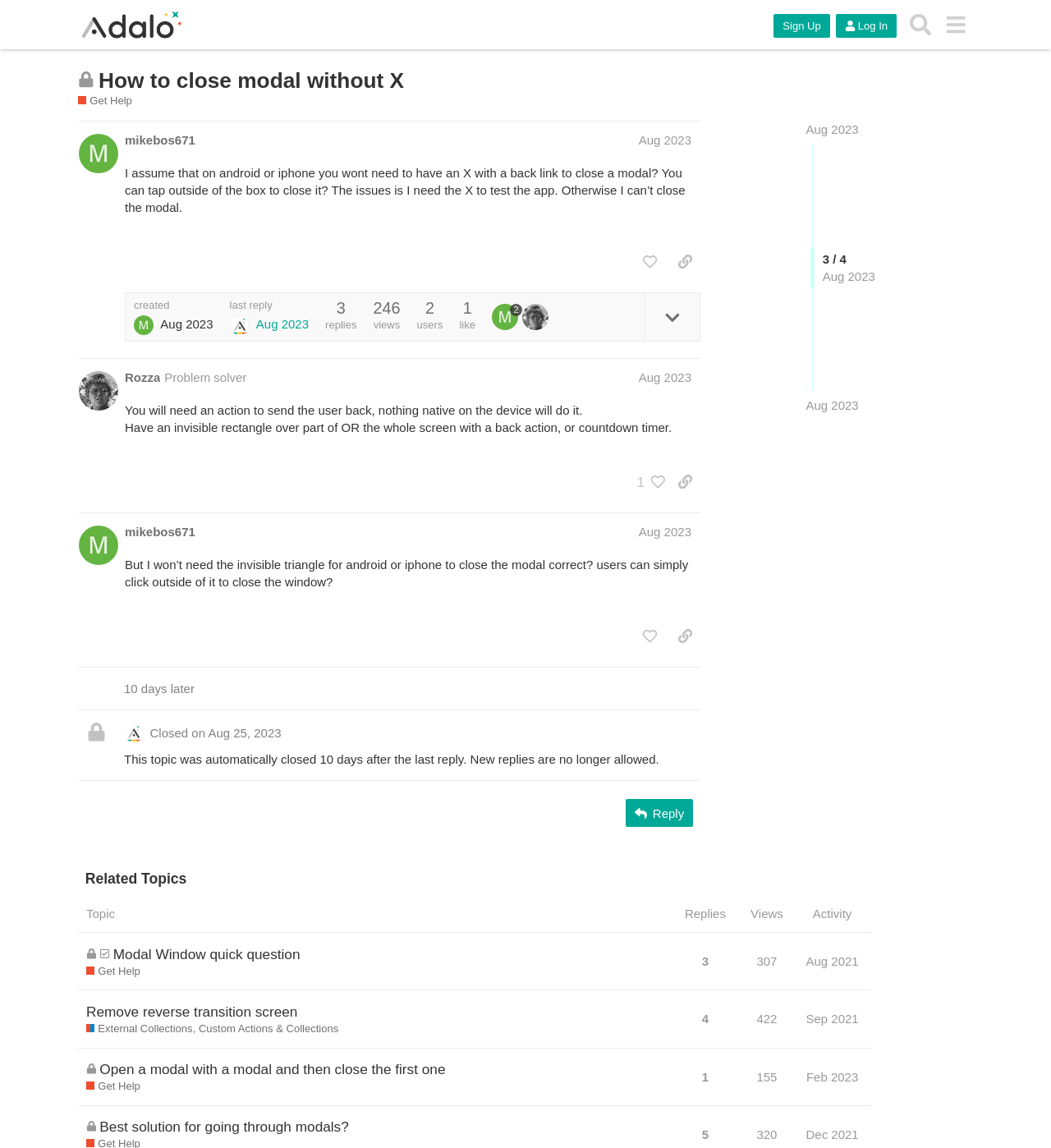Using floating point numbers between 0 and 1, provide the bounding box coordinates in the format (top-left x, top-left y, bottom-right x, bottom-right y). Locate the UI element described here: Noorda Announces 2024/2025 Season!

None